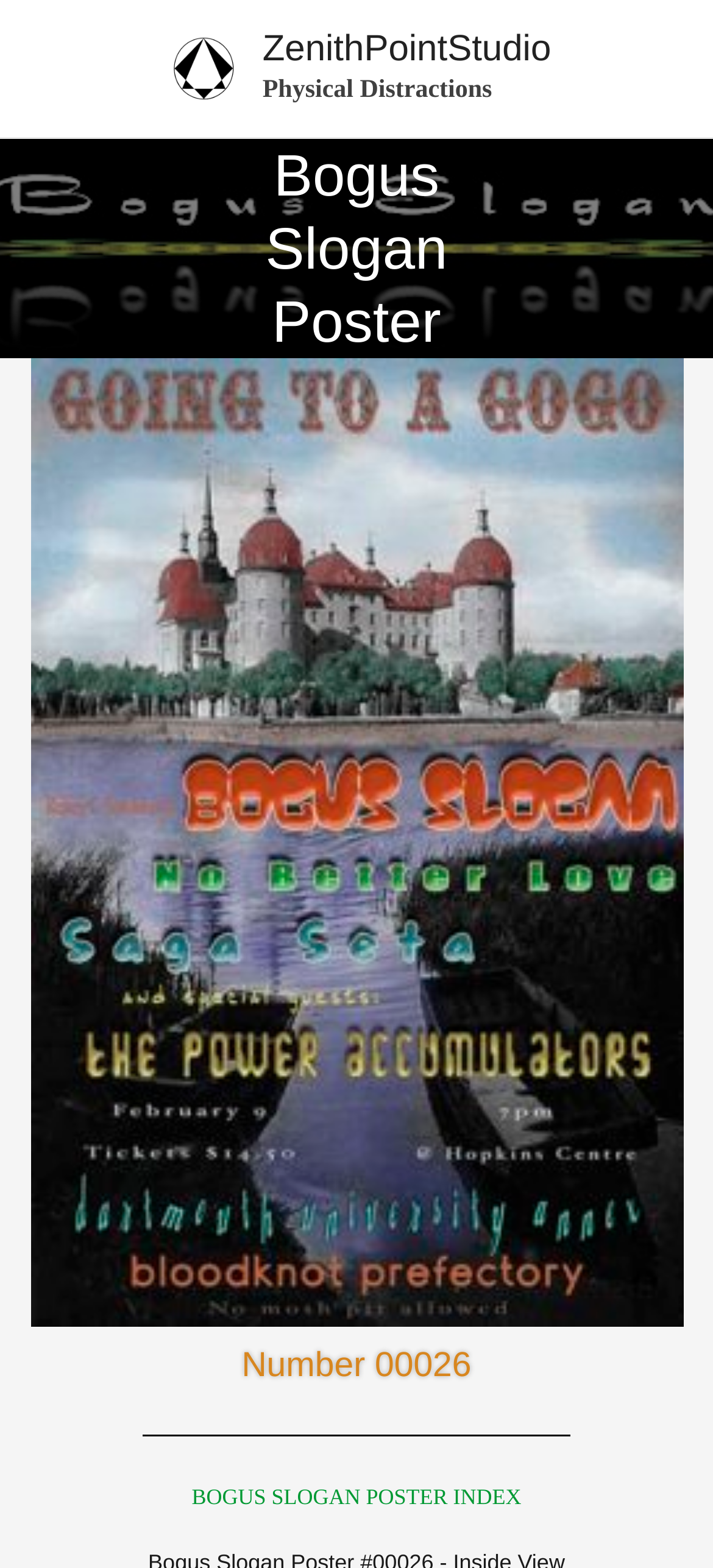What is the logo image filename?
Examine the image and give a concise answer in one word or a short phrase.

Zenith Point Logo 250 png